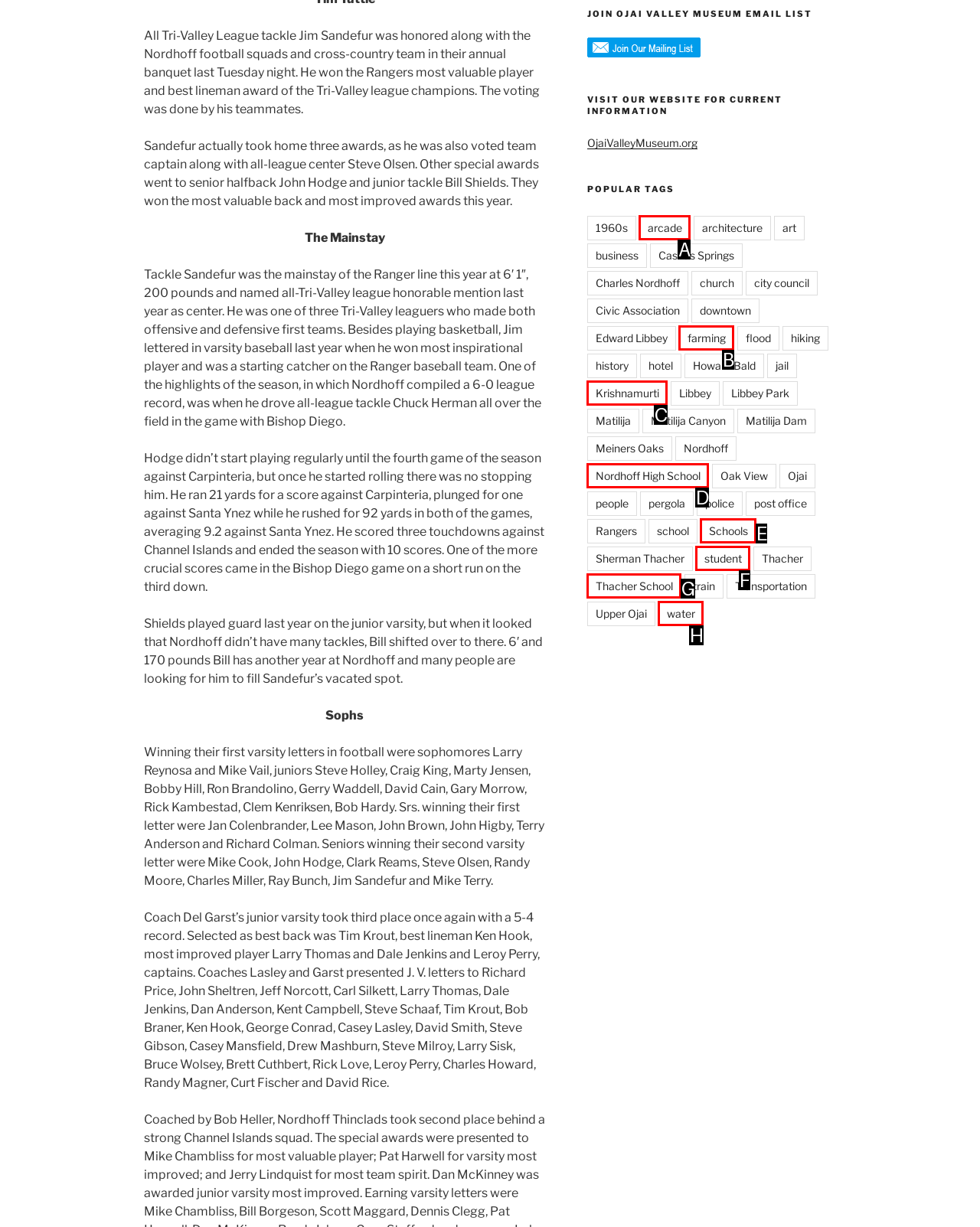Using the description: Nordhoff High School, find the corresponding HTML element. Provide the letter of the matching option directly.

D